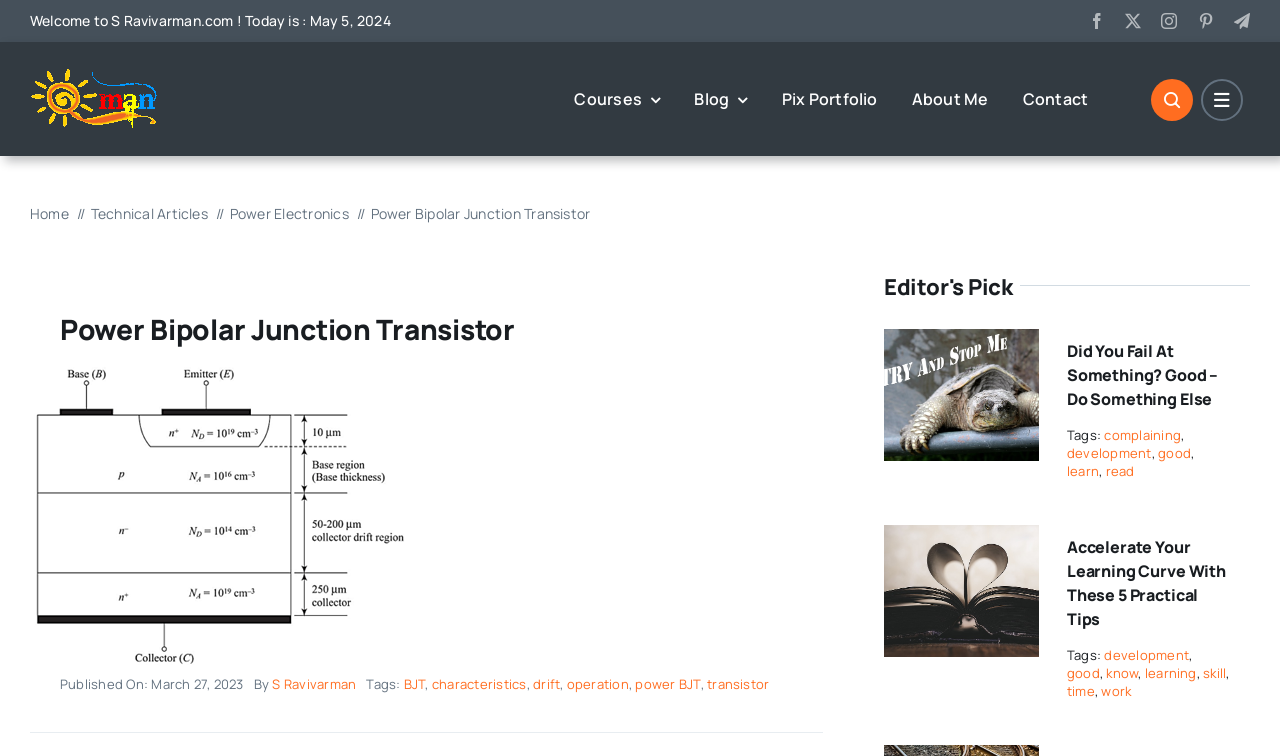Please determine the bounding box coordinates of the clickable area required to carry out the following instruction: "Click on the 'About Me' link". The coordinates must be four float numbers between 0 and 1, represented as [left, top, right, bottom].

[0.712, 0.089, 0.772, 0.173]